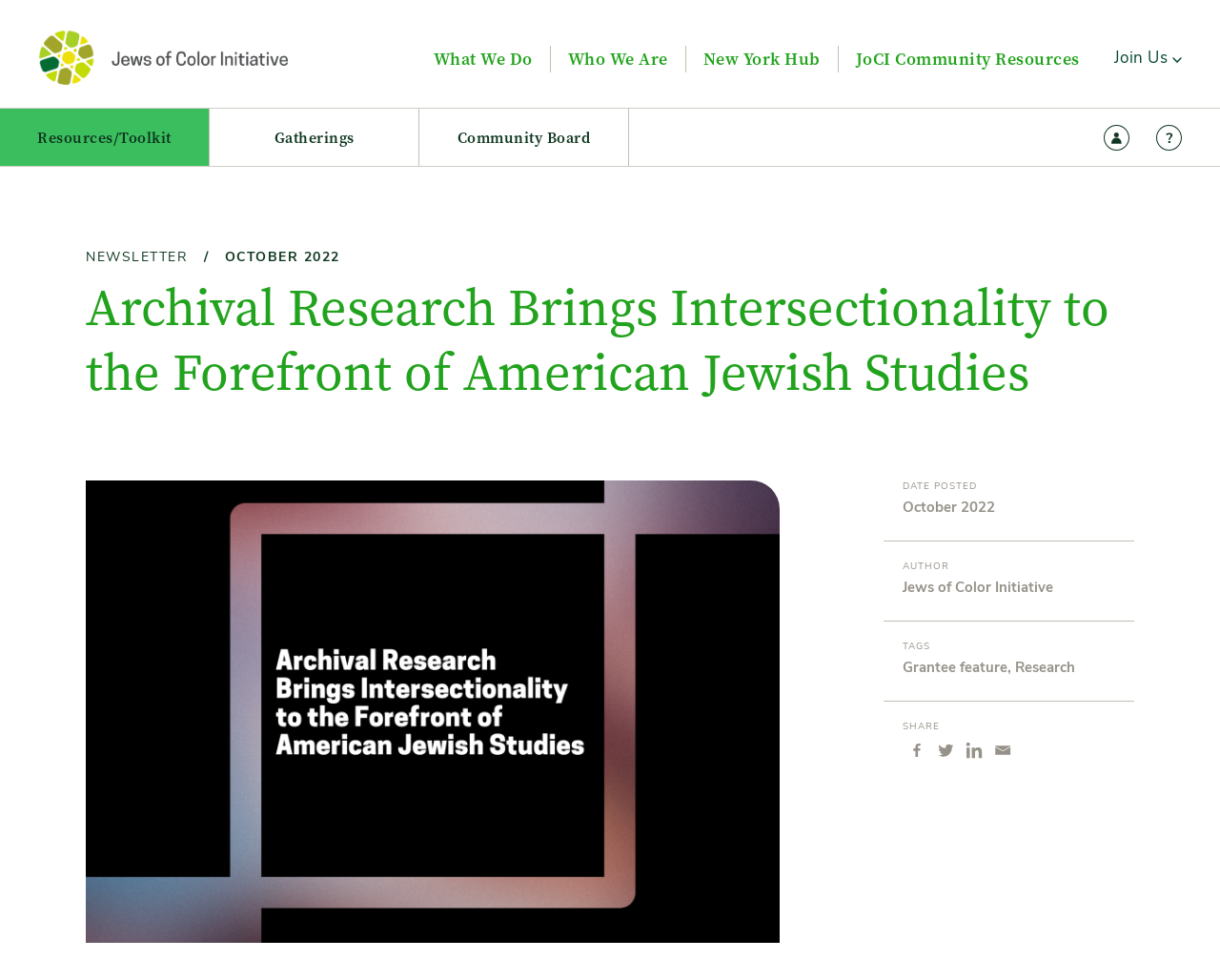Describe all significant elements and features of the webpage.

The webpage is about the Jews of Color Initiative, with a focus on research and community resources. At the top, there is a logo and a link to the initiative's homepage. Below the logo, there are several links to different sections of the website, including "What We Do", "Who We Are", and "New York Hub".

The main content of the page is a newsletter article titled "Archival Research Brings Intersectionality to the Forefront of American Jewish Studies", which is dated October 2022. The article features an image with intersecting black squares and a blurry distant background. The article's author is the Jews of Color Initiative.

To the right of the article's title, there are links to the newsletter's archive and the current month, October 2022. Below the article's title, there are details about the article, including the date posted, author, and tags. The tags include "Grantee feature" and "Research".

Further down the page, there are social media links to share the article on Facebook, Twitter, Linkedin, and Email. There are also links to other sections of the website, including "Resources/Toolkit", "Gatherings", "Community Board", and "My Account".